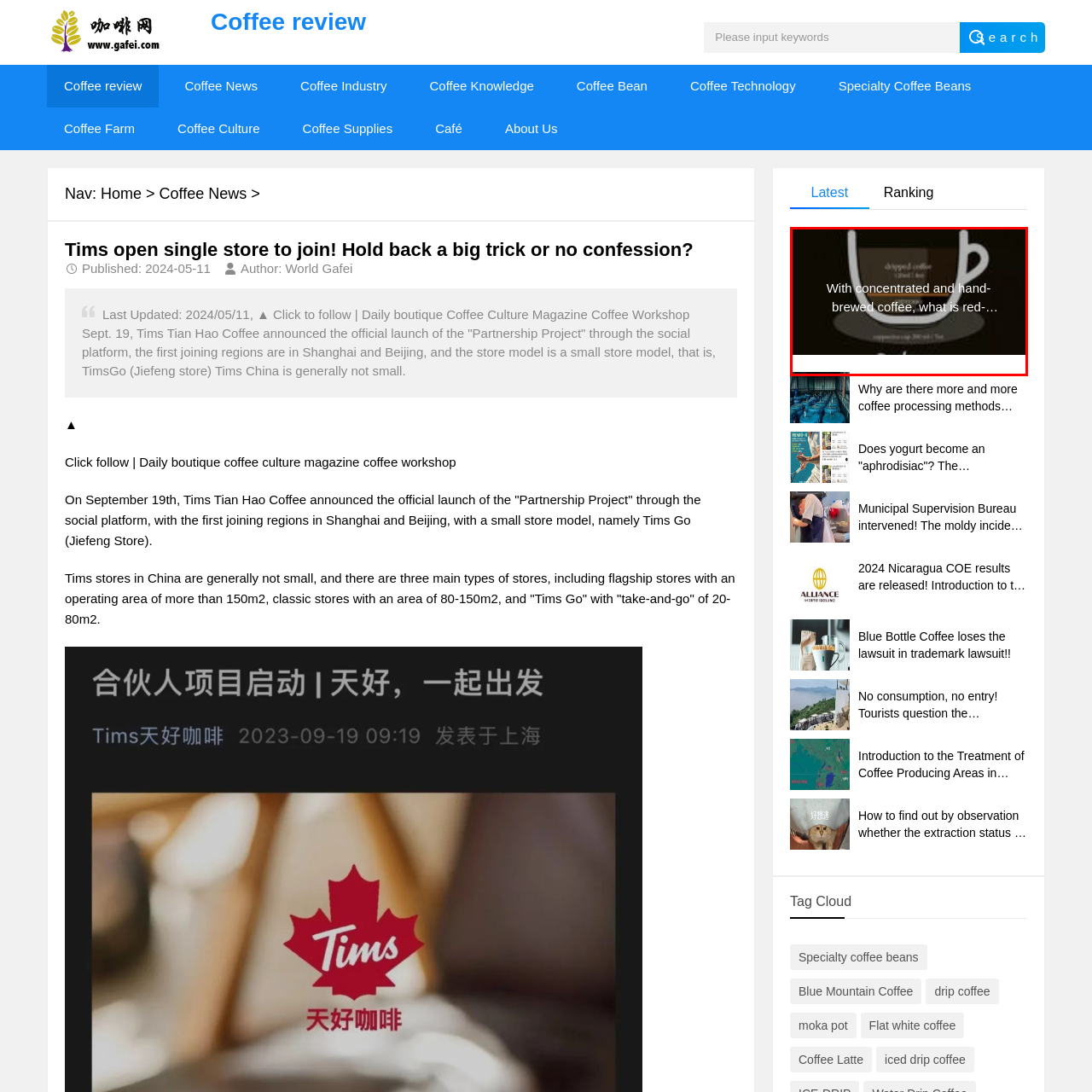Analyze the content inside the red box, What is the background color of the image? Provide a short answer using a single word or phrase.

Dark